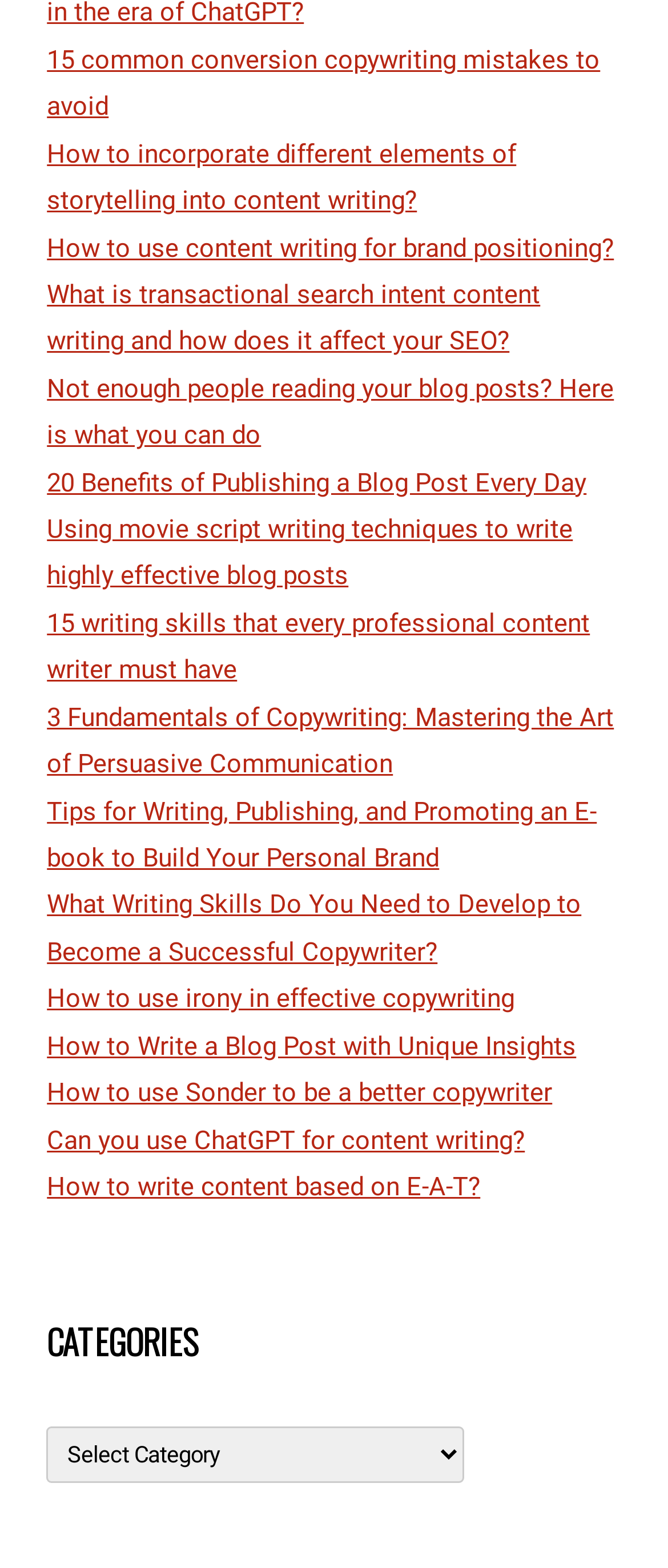Give a one-word or short phrase answer to the question: 
What is the category section title?

CATEGORIES